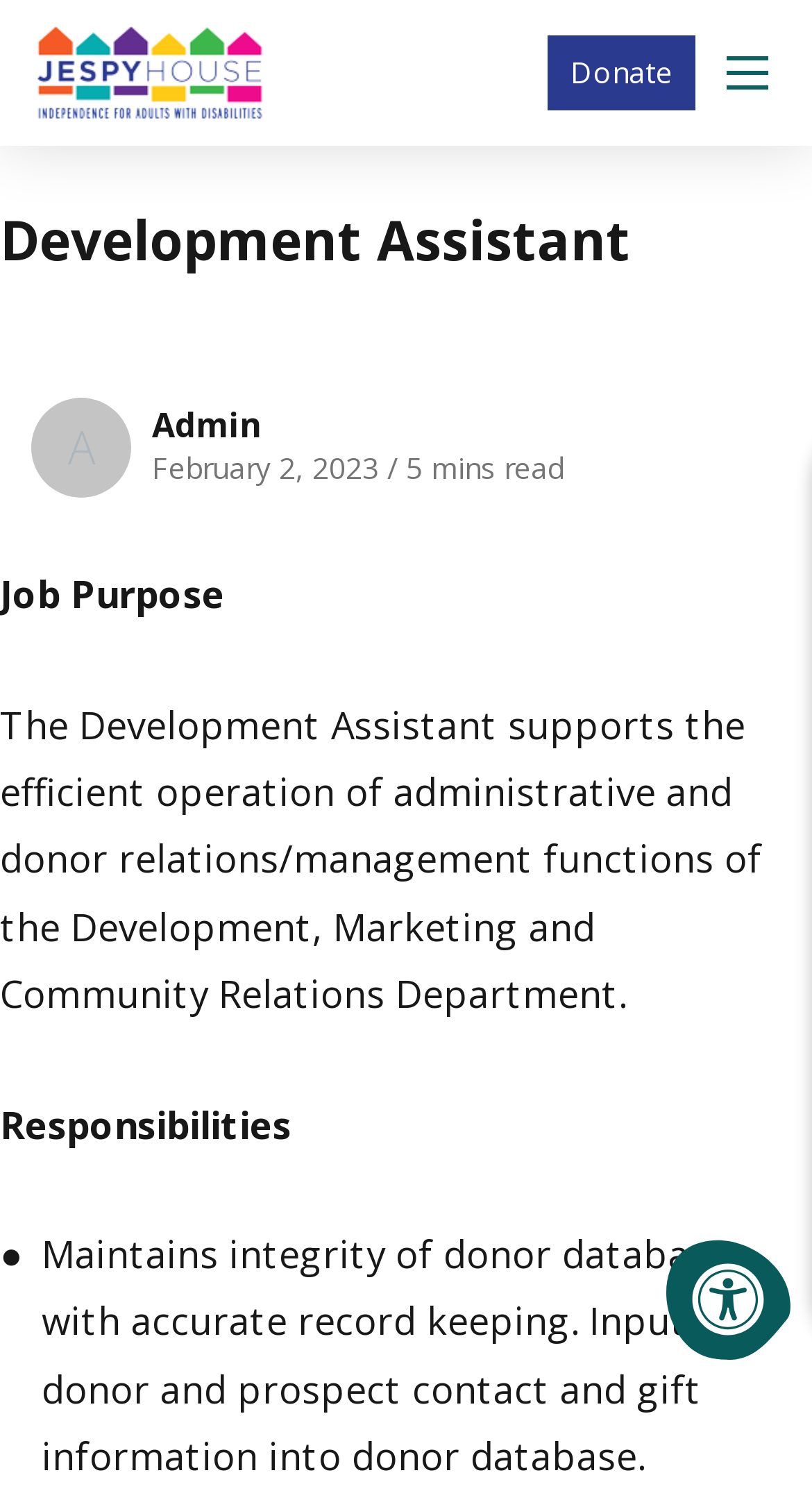Provide the bounding box coordinates for the specified HTML element described in this description: "Menu". The coordinates should be four float numbers ranging from 0 to 1, in the format [left, top, right, bottom].

[0.895, 0.035, 0.962, 0.063]